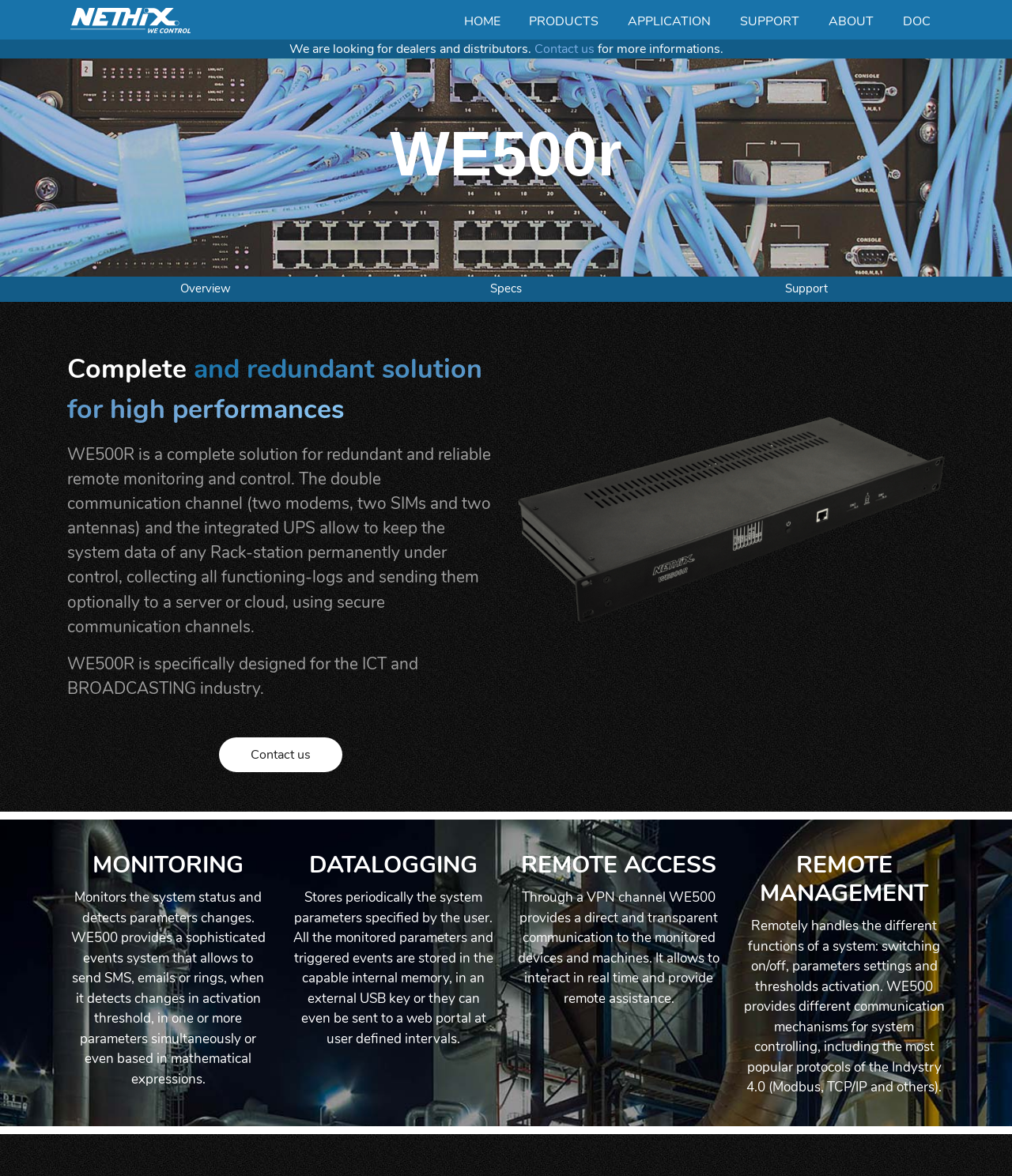What industry is WE500R designed for?
Answer the question with a detailed and thorough explanation.

The industry that WE500R is designed for can be found in the text description, specifically in the sentence 'WE500R is specifically designed for the ICT and BROADCASTING industry.'